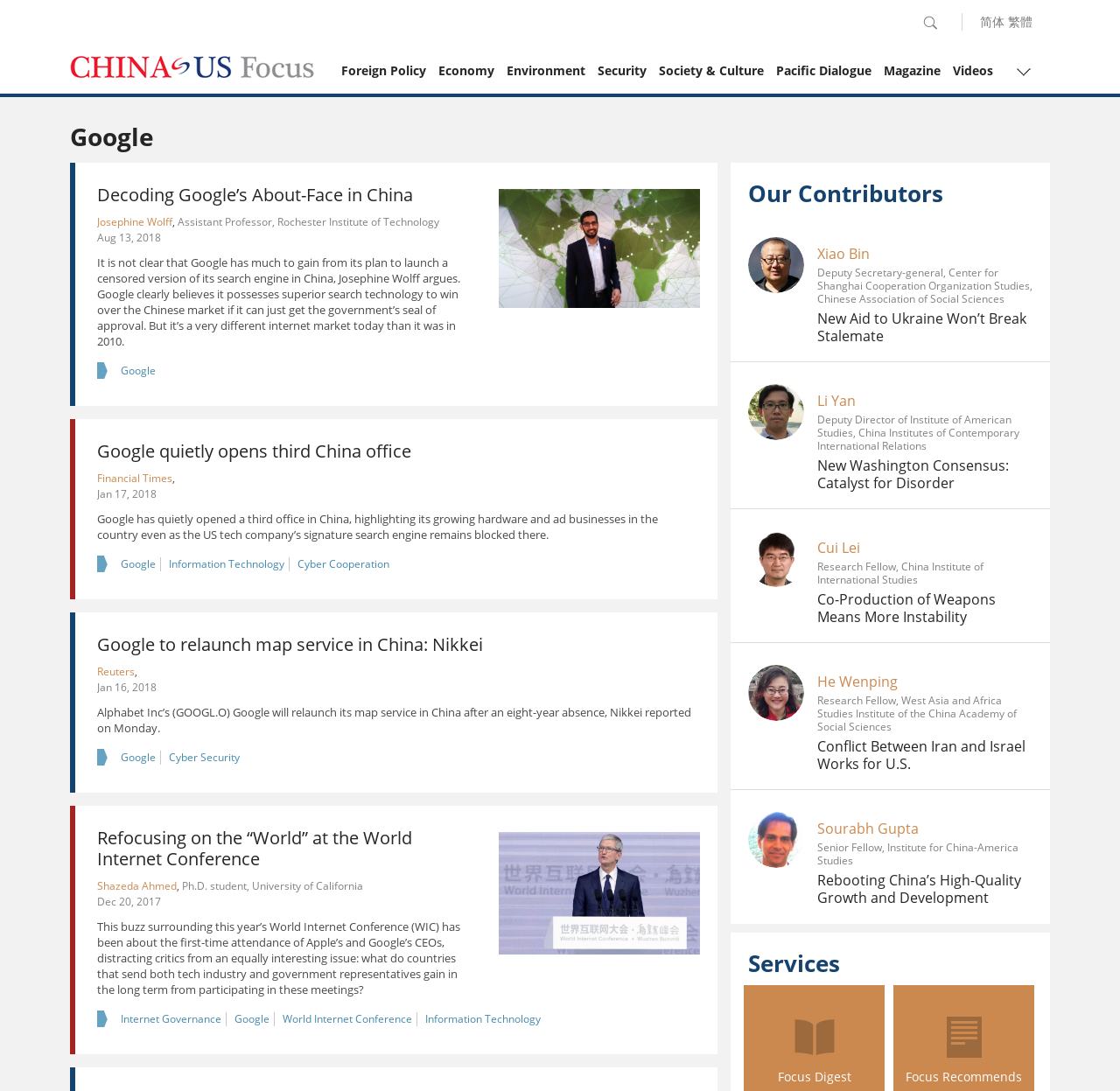Please specify the bounding box coordinates of the region to click in order to perform the following instruction: "Search".

[0.823, 0.013, 0.838, 0.029]